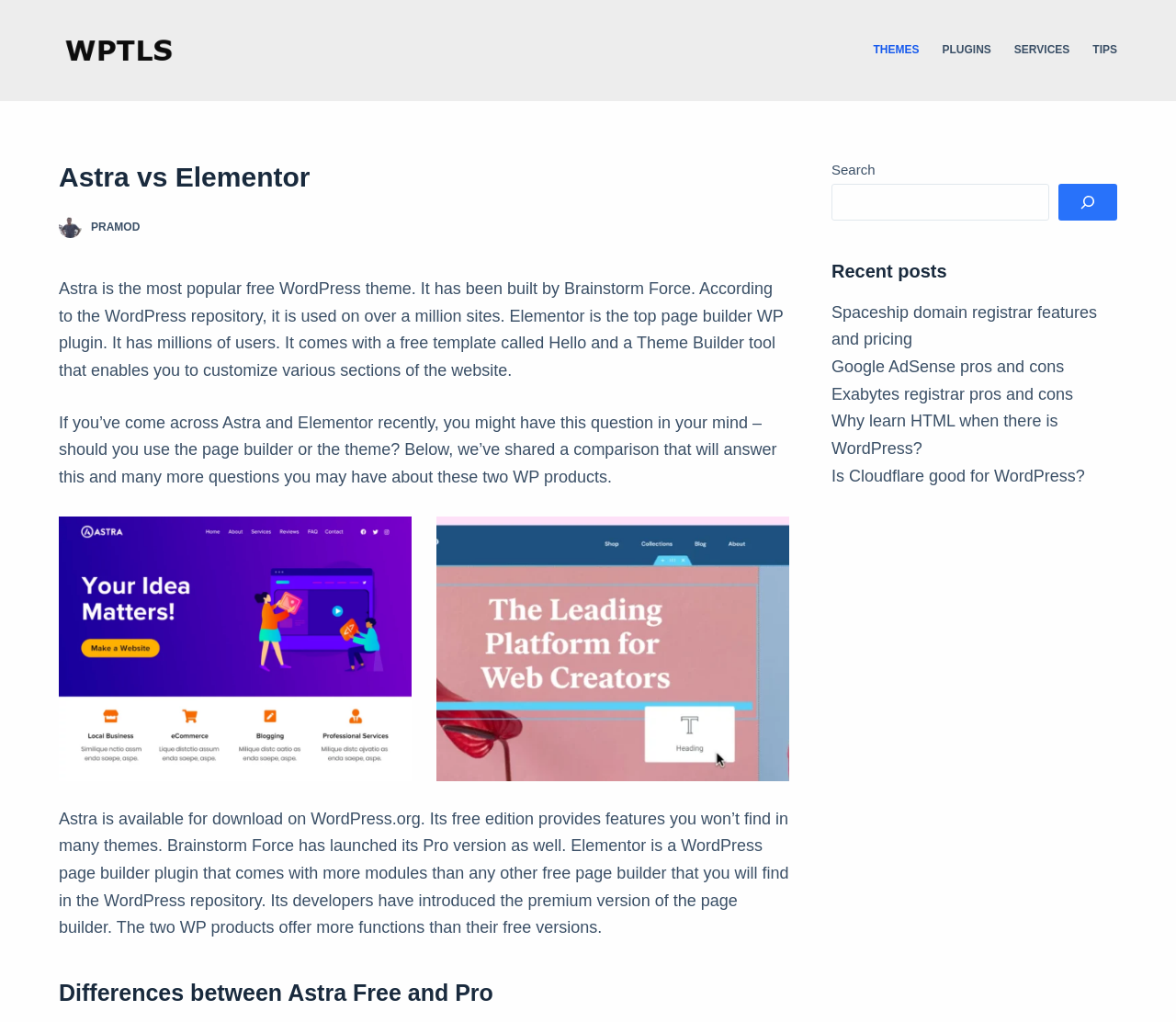Pinpoint the bounding box coordinates of the clickable element needed to complete the instruction: "Visit the 'Spaceship domain registrar features and pricing' page". The coordinates should be provided as four float numbers between 0 and 1: [left, top, right, bottom].

[0.707, 0.296, 0.933, 0.341]